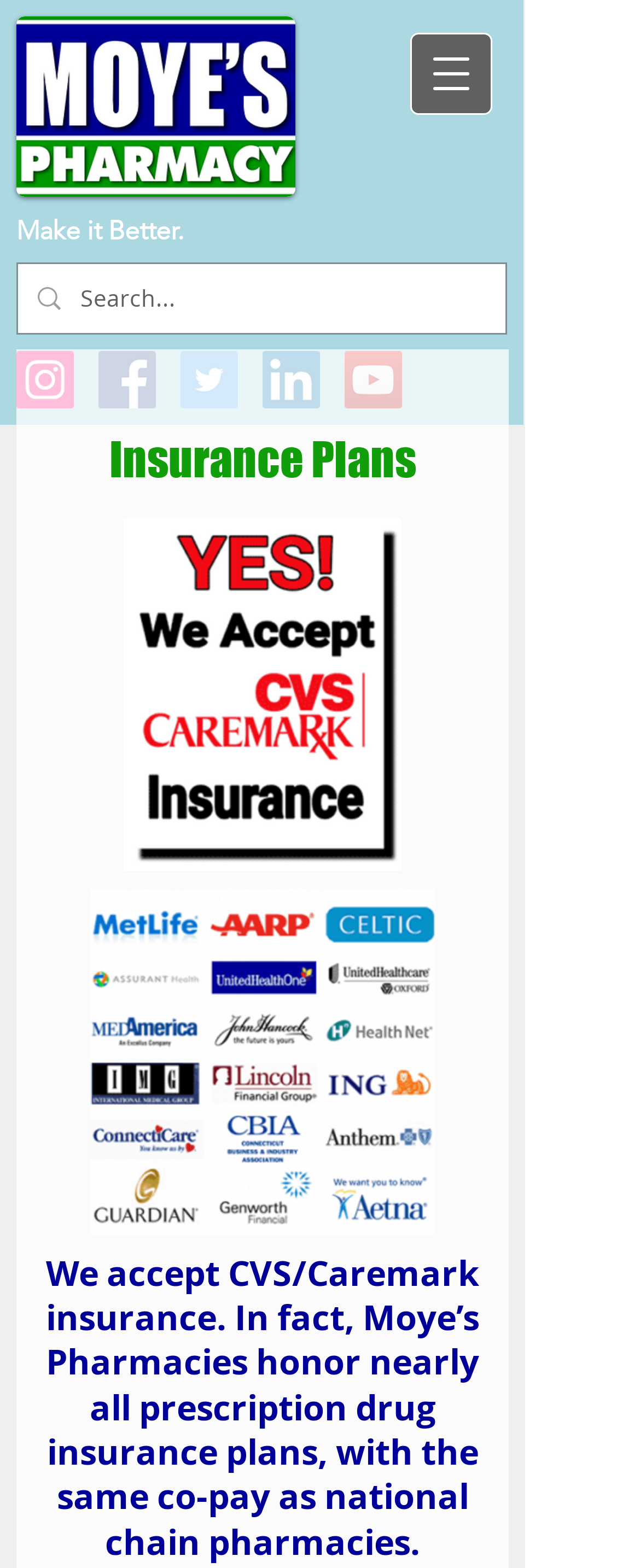Find the bounding box coordinates for the HTML element described as: "aria-label="Search..." name="q" placeholder="Search..."". The coordinates should consist of four float values between 0 and 1, i.e., [left, top, right, bottom].

[0.126, 0.168, 0.692, 0.212]